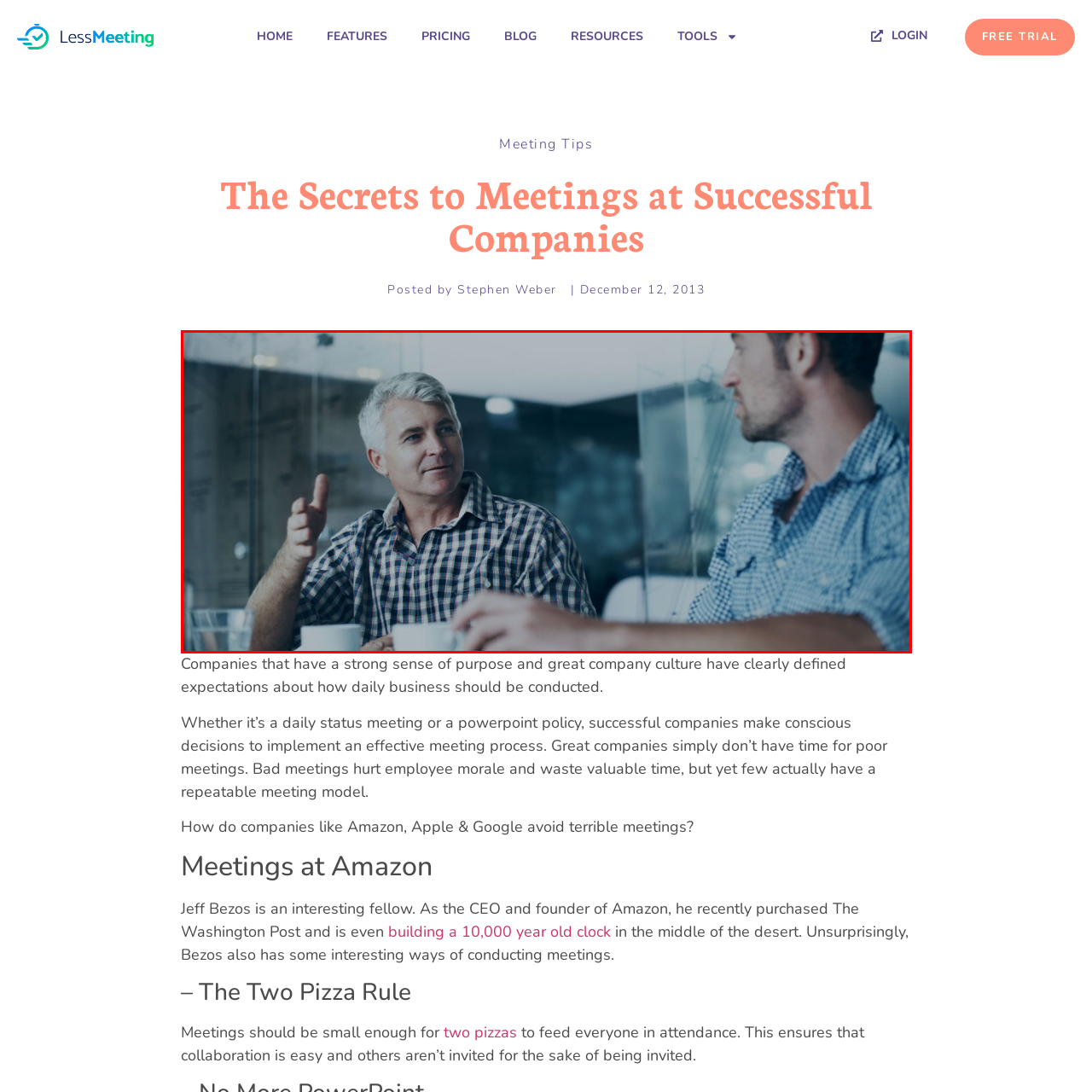Focus on the image marked by the red bounding box and offer an in-depth answer to the subsequent question based on the visual content: What is the purpose of the glass partition?

According to the caption, the glass partition in the background serves to enhance the focus on the two individuals, drawing attention to their conversation and interaction.